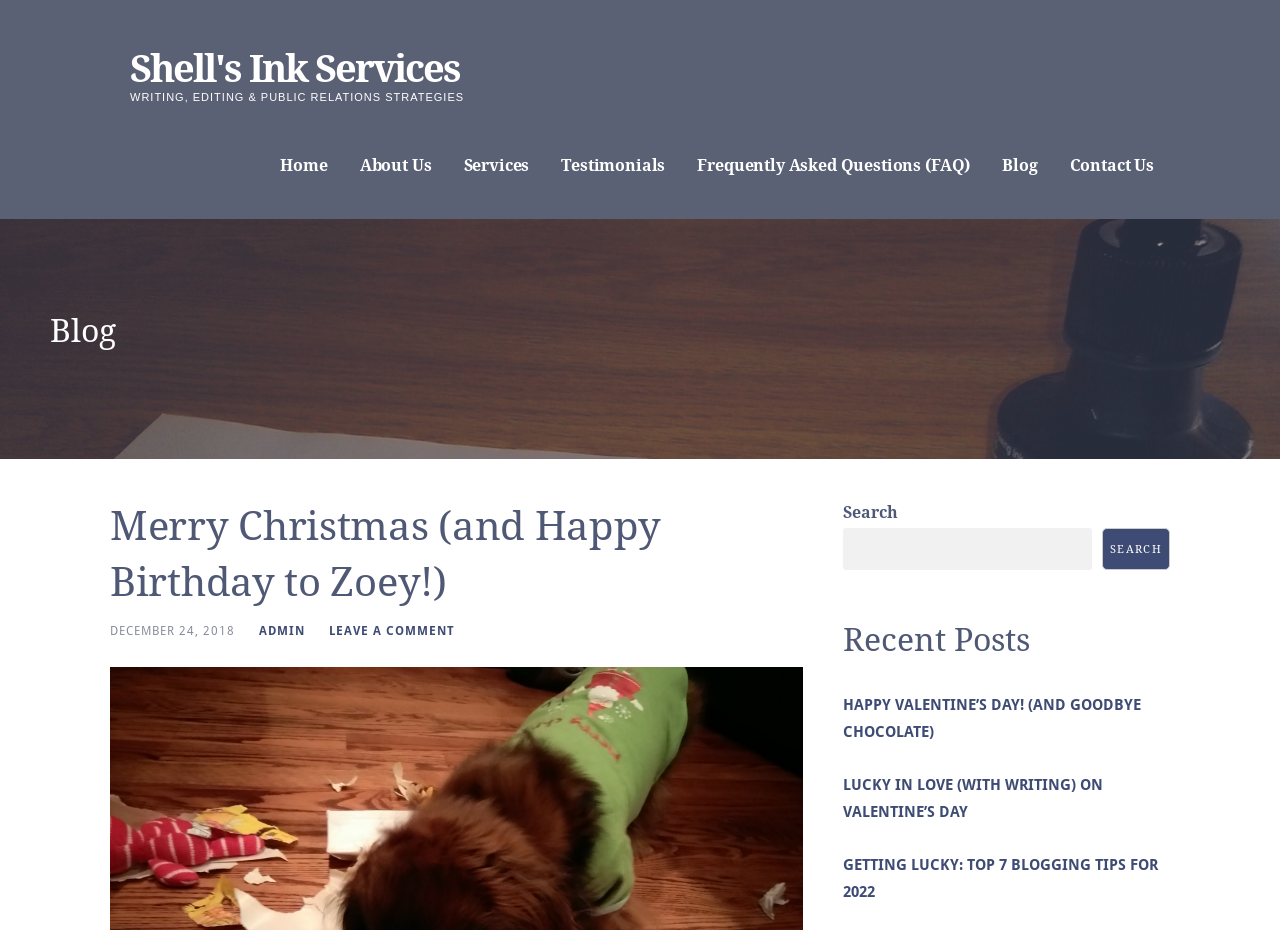What is the main heading displayed on the webpage? Please provide the text.

Merry Christmas (and Happy Birthday to Zoey!)